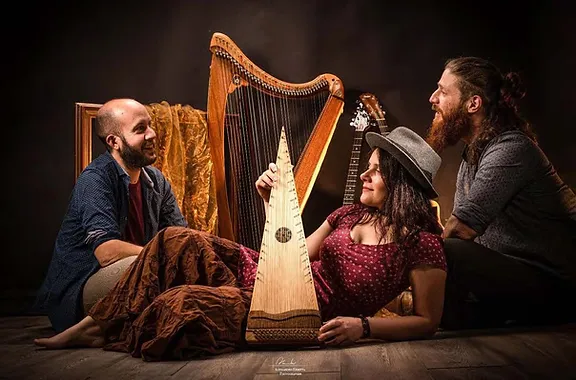How many men are beside the woman?
Using the visual information, answer the question in a single word or phrase.

Two